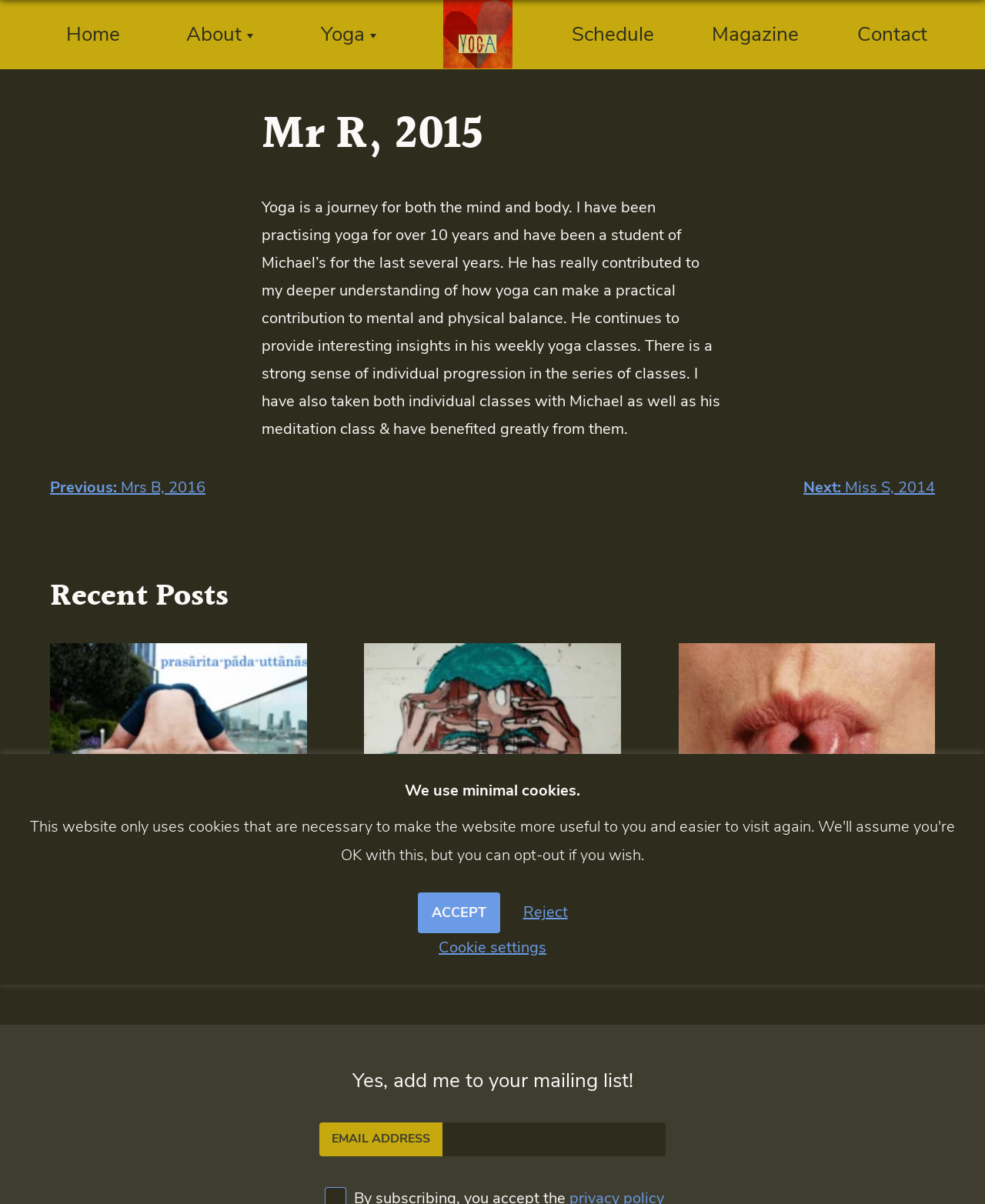Identify and provide the bounding box for the element described by: "Cookie settings".

[0.445, 0.778, 0.555, 0.796]